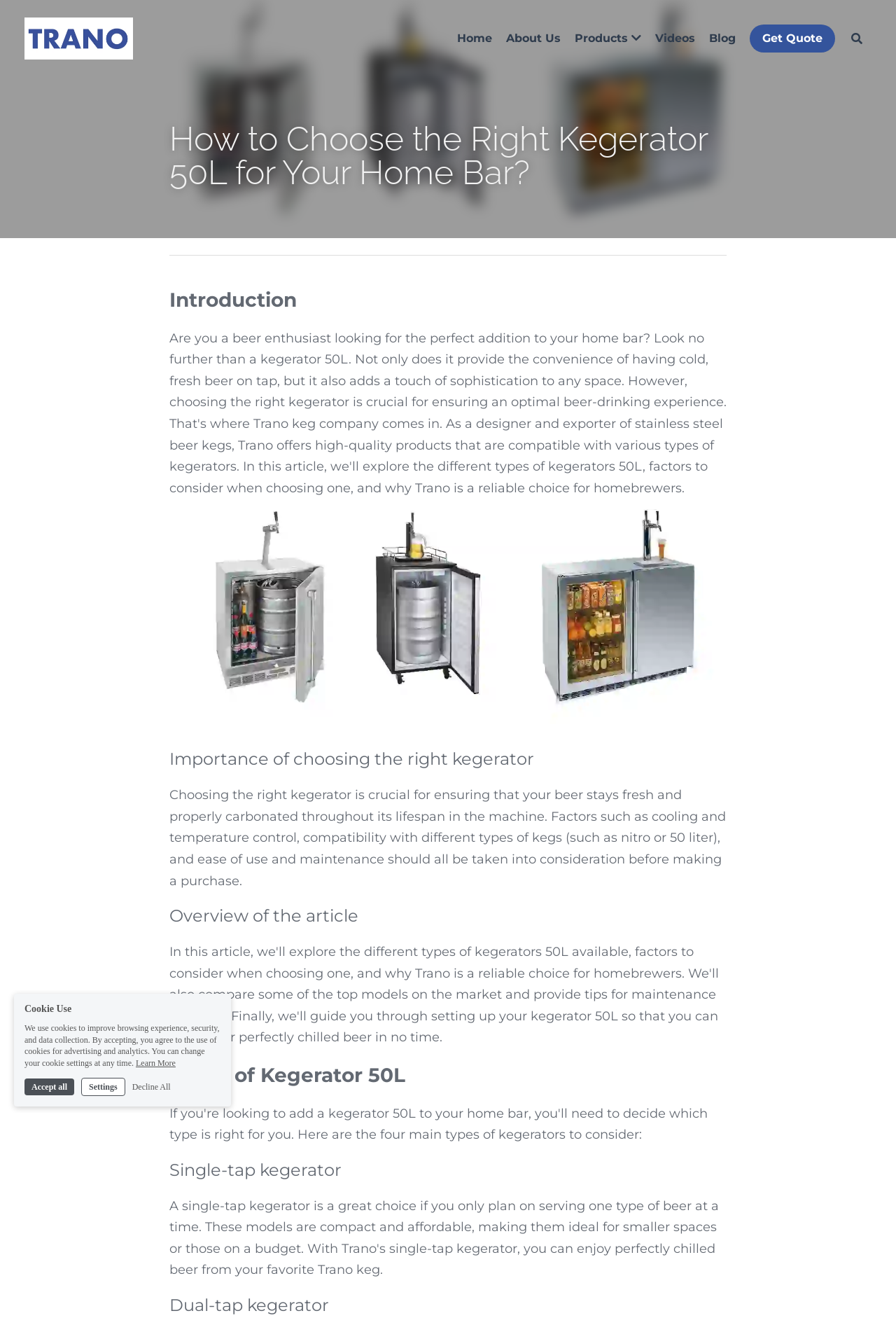Identify and extract the main heading from the webpage.

How to Choose the Right Kegerator 50L for Your Home Bar?